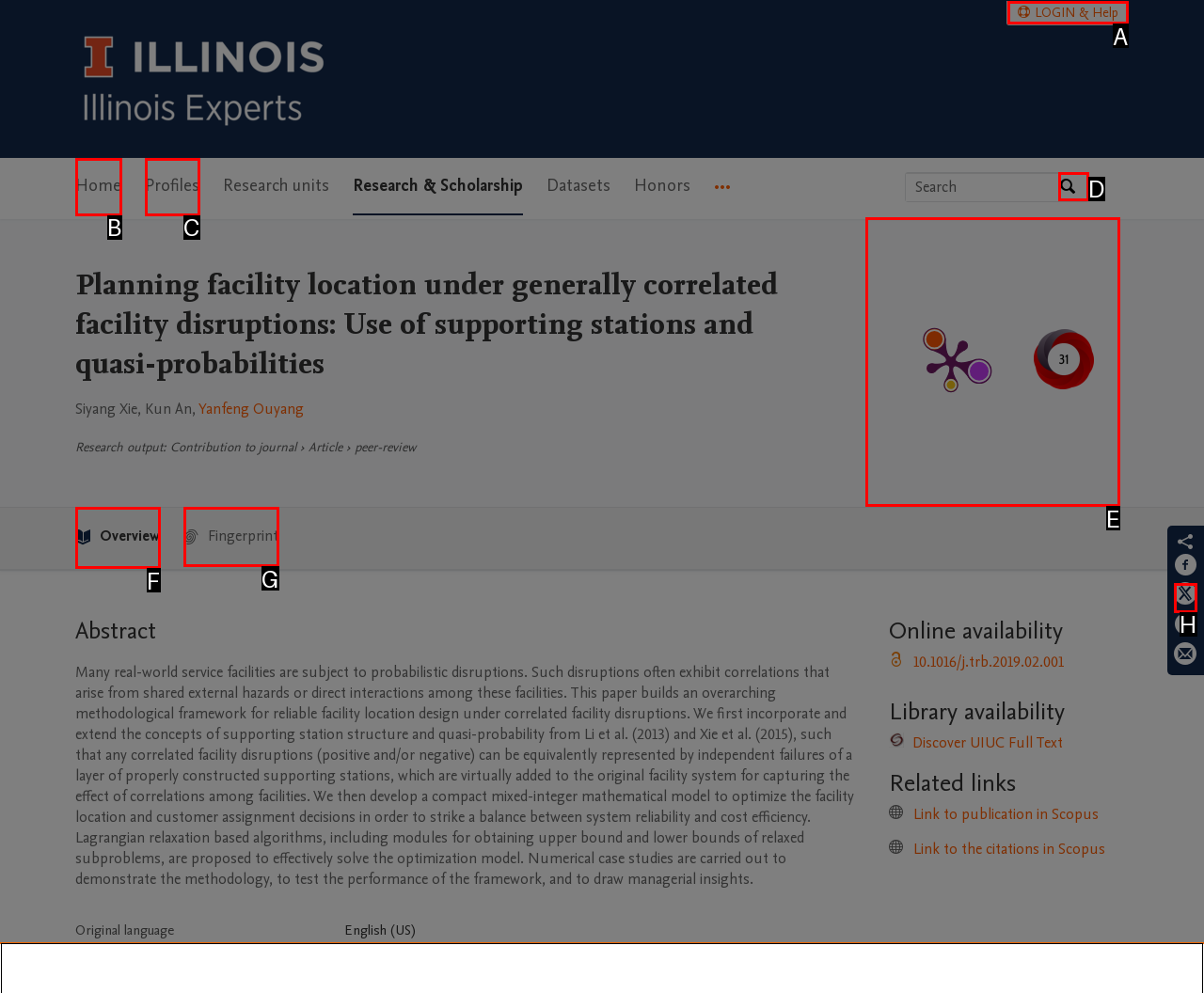Select the appropriate letter to fulfill the given instruction: View publication metrics
Provide the letter of the correct option directly.

E